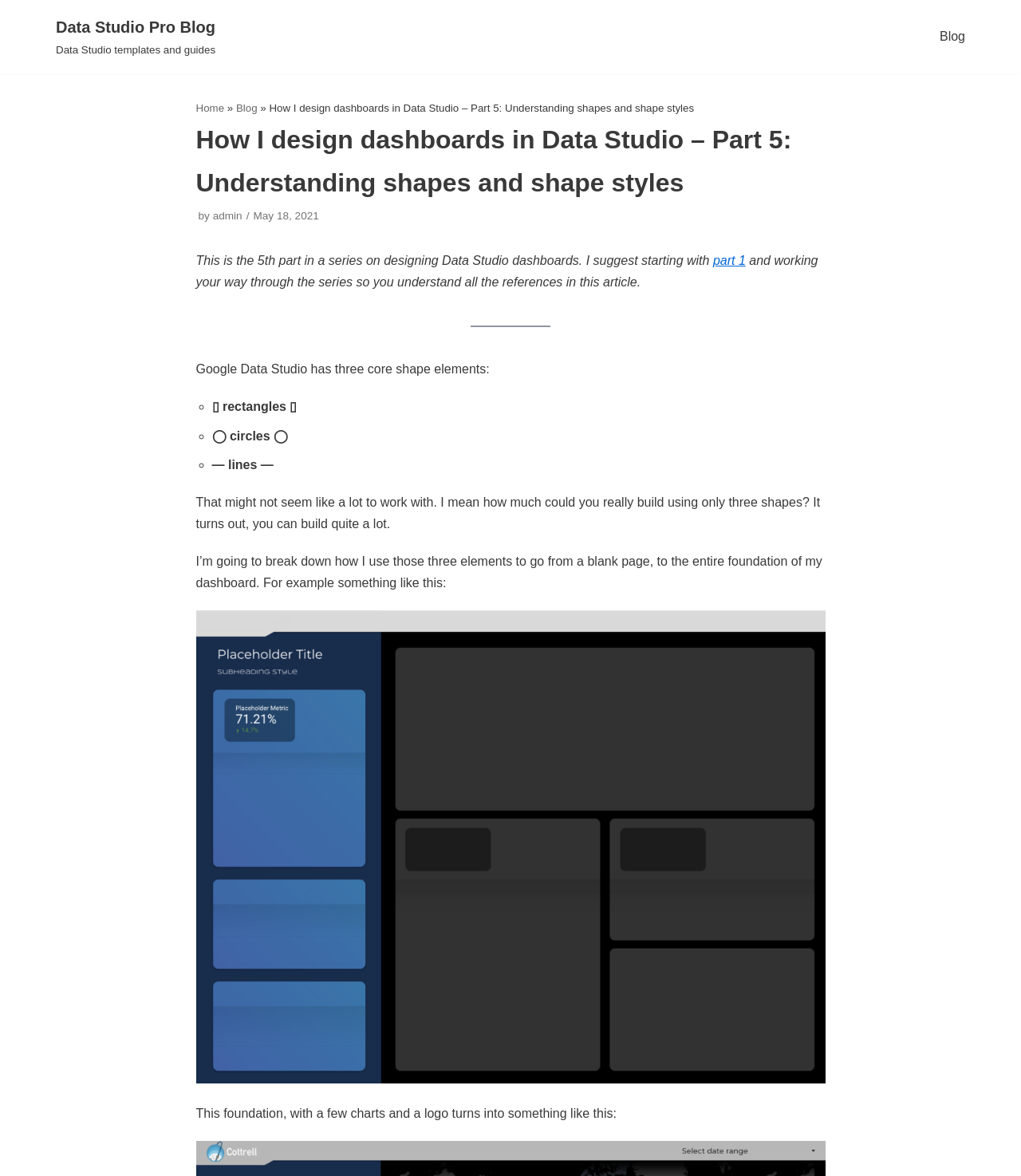Determine the bounding box coordinates for the UI element matching this description: "part 1".

[0.698, 0.216, 0.73, 0.227]